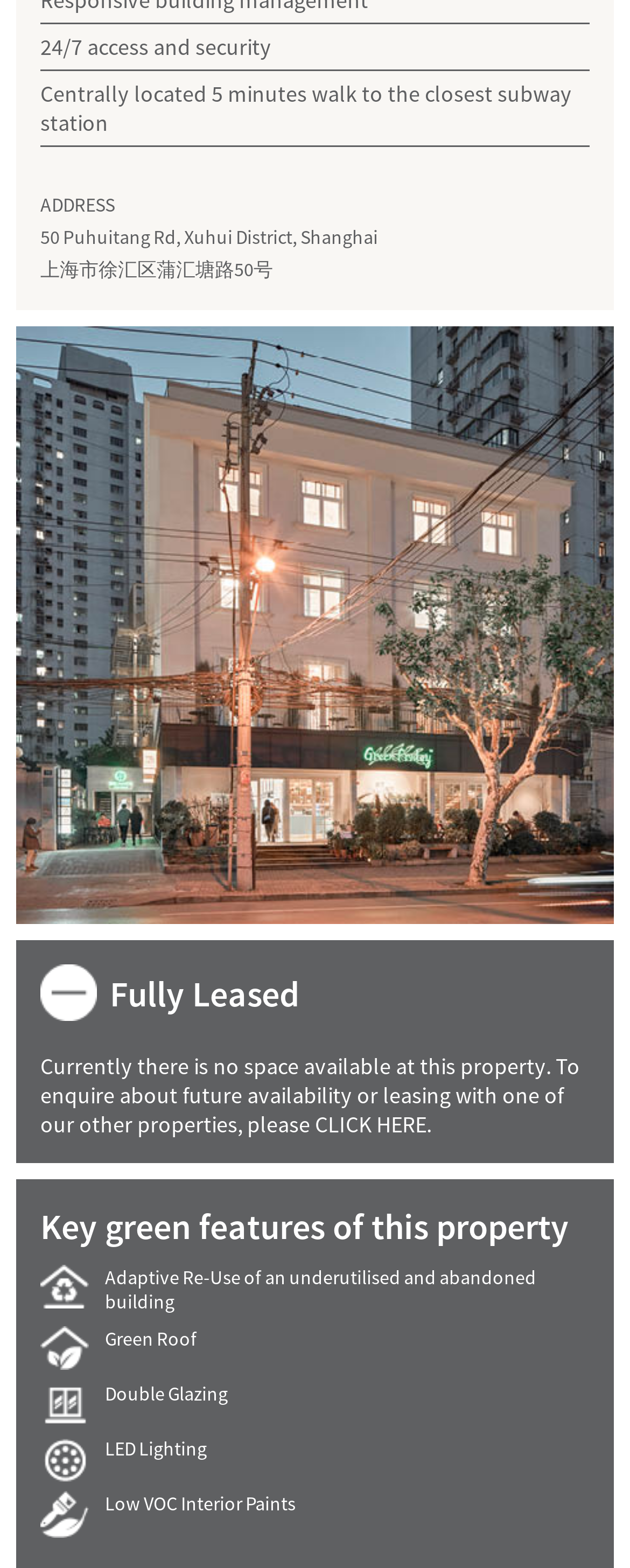What is one of the green features of the property?
Using the image as a reference, give a one-word or short phrase answer.

Green Roof